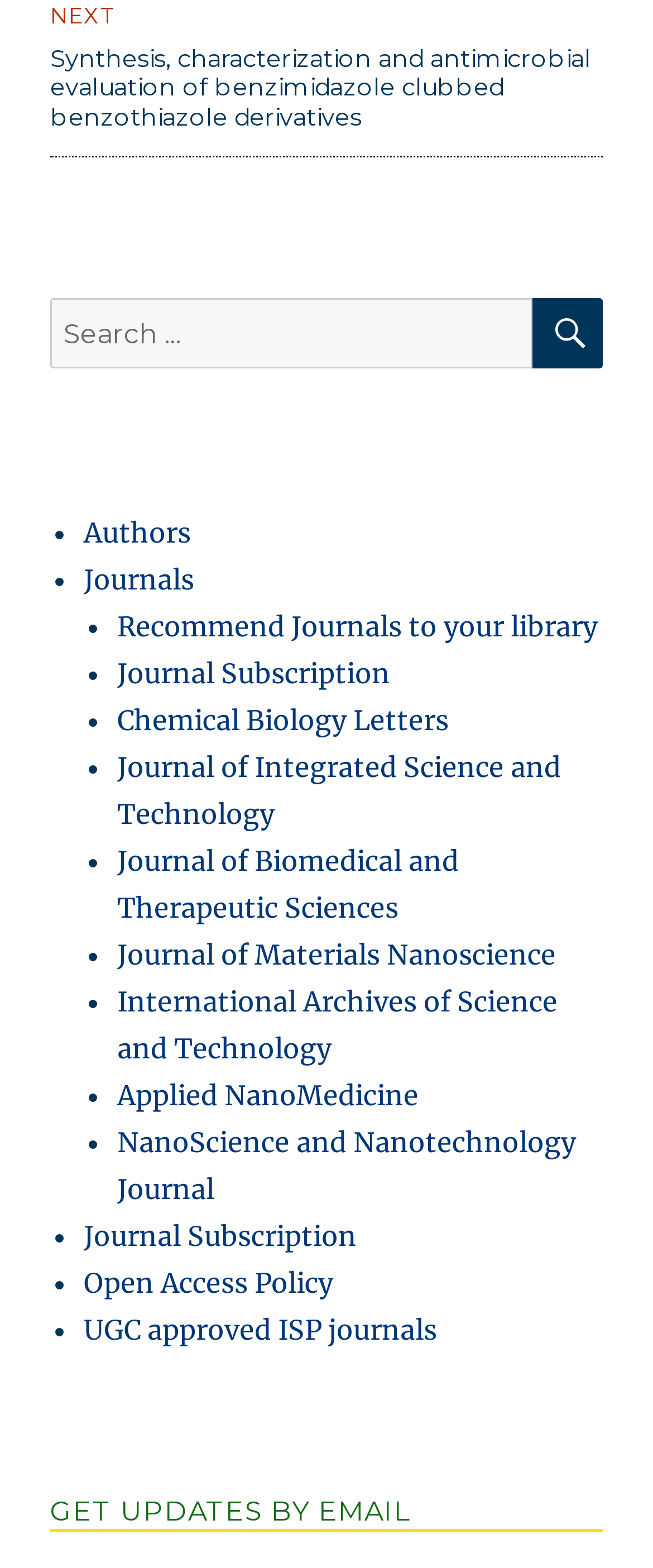Give a succinct answer to this question in a single word or phrase: 
How many list markers are there on the webpage?

13